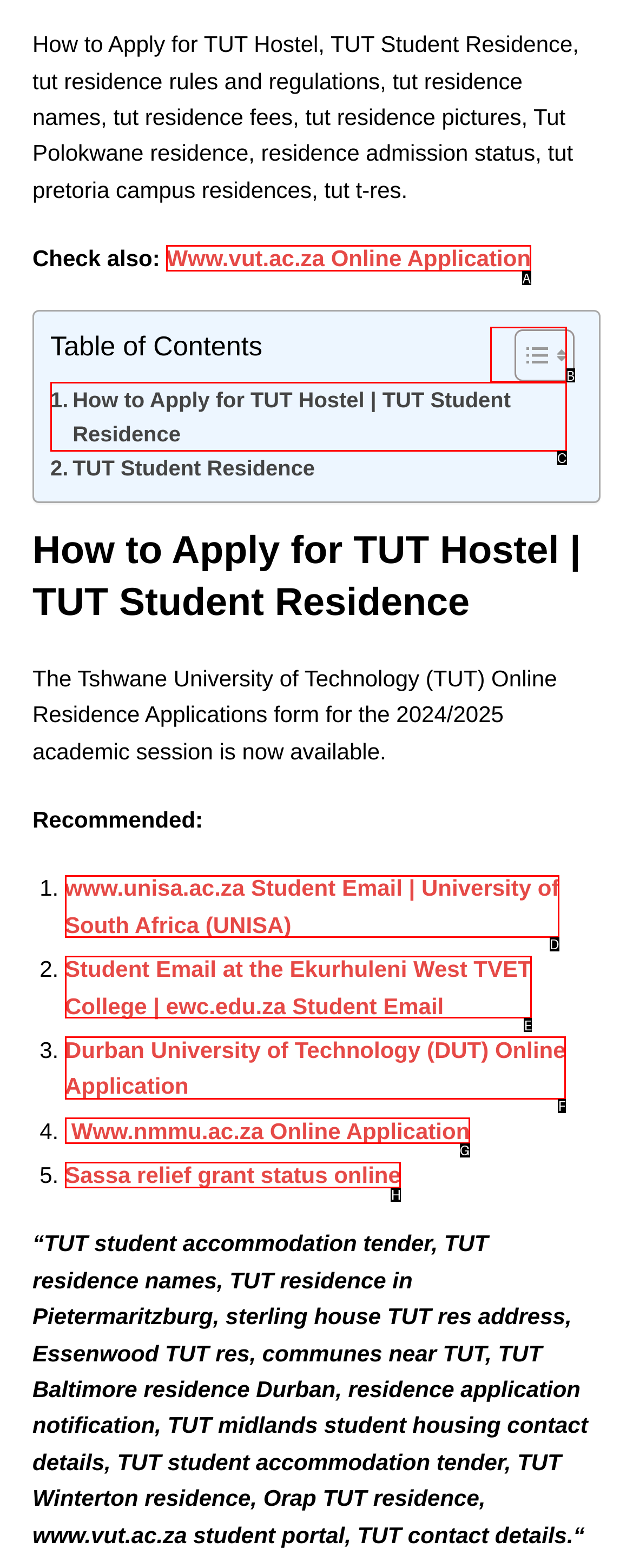Determine which HTML element to click to execute the following task: Go to 'Durban University of Technology (DUT) Online Application' Answer with the letter of the selected option.

F